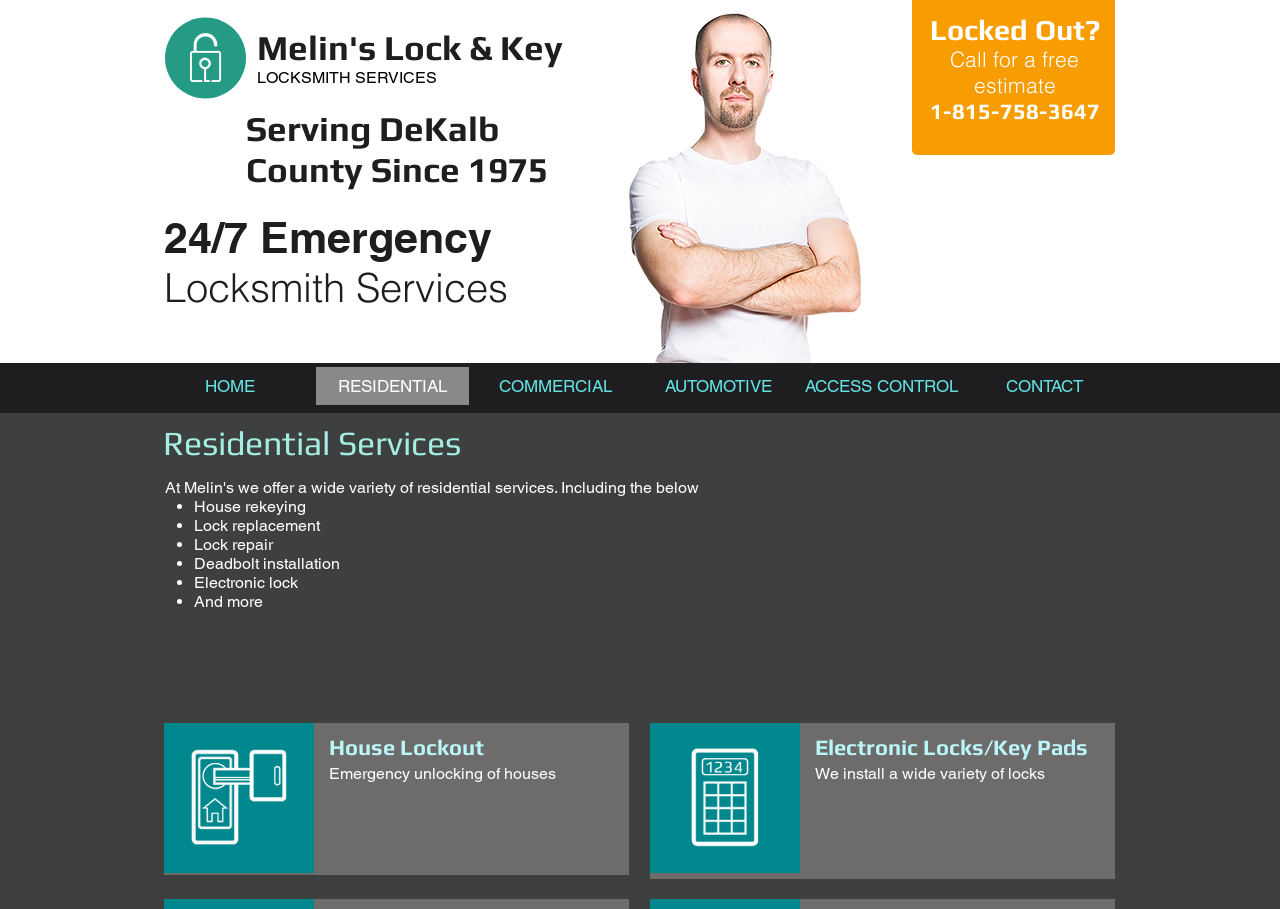Please identify the bounding box coordinates of the element's region that needs to be clicked to fulfill the following instruction: "Call the phone number". The bounding box coordinates should consist of four float numbers between 0 and 1, i.e., [left, top, right, bottom].

[0.72, 0.108, 0.865, 0.136]